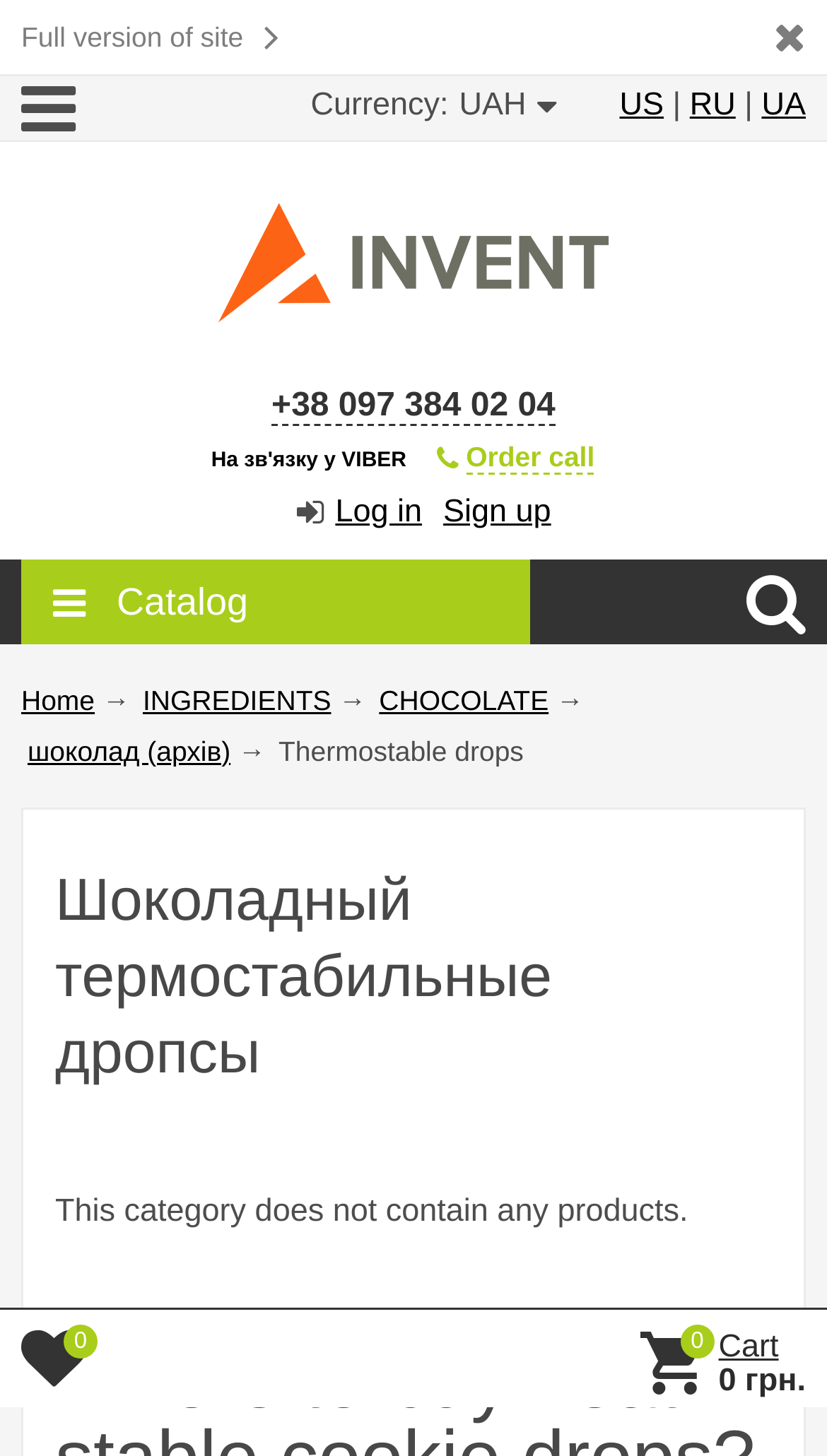Please identify the bounding box coordinates of the element that needs to be clicked to execute the following command: "Log in to the account". Provide the bounding box using four float numbers between 0 and 1, formatted as [left, top, right, bottom].

[0.405, 0.338, 0.51, 0.363]